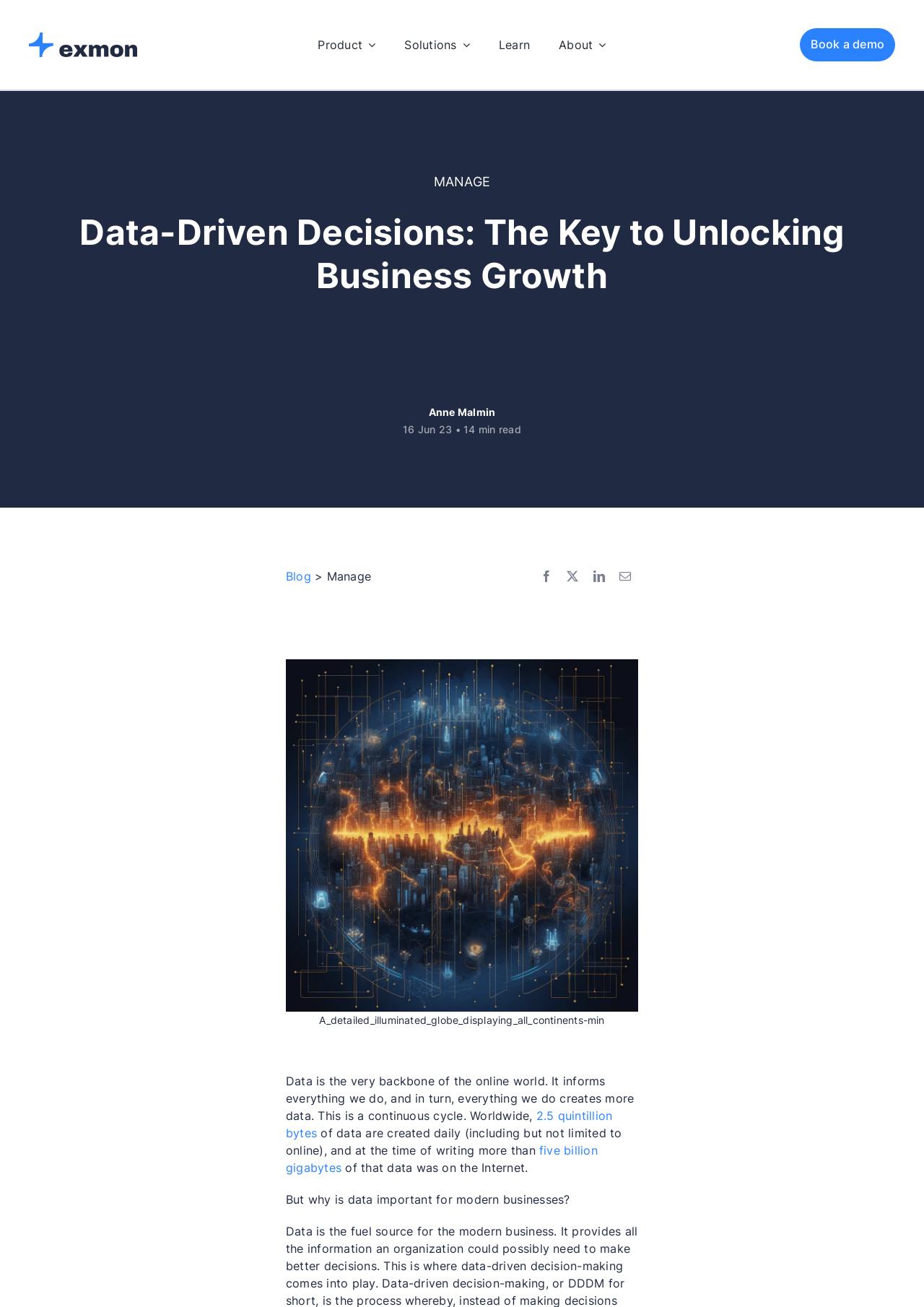Kindly respond to the following question with a single word or a brief phrase: 
What is the purpose of data-driven decision-making?

Business growth